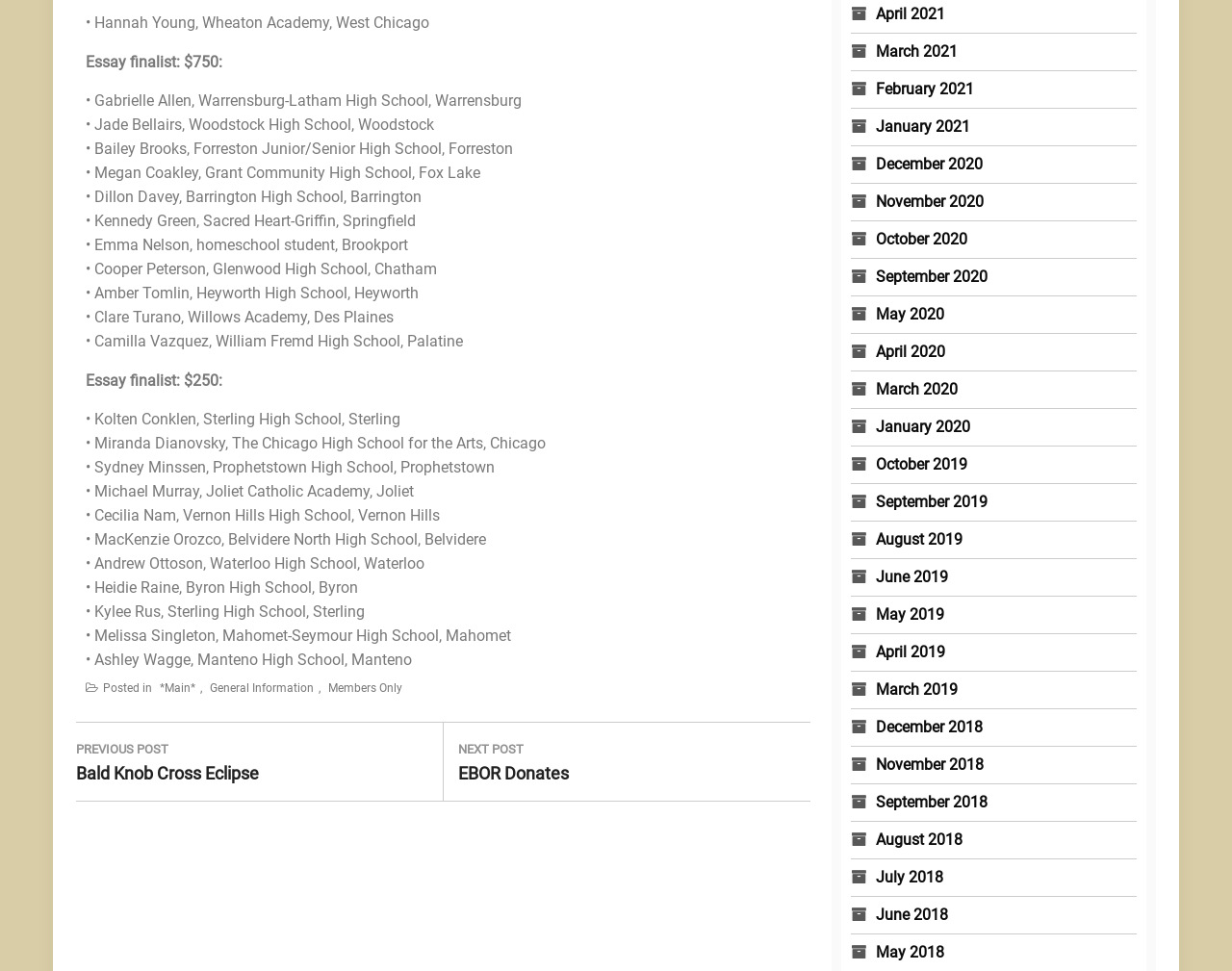Answer the question below using just one word or a short phrase: 
How many schools are represented by the essay finalists?

20